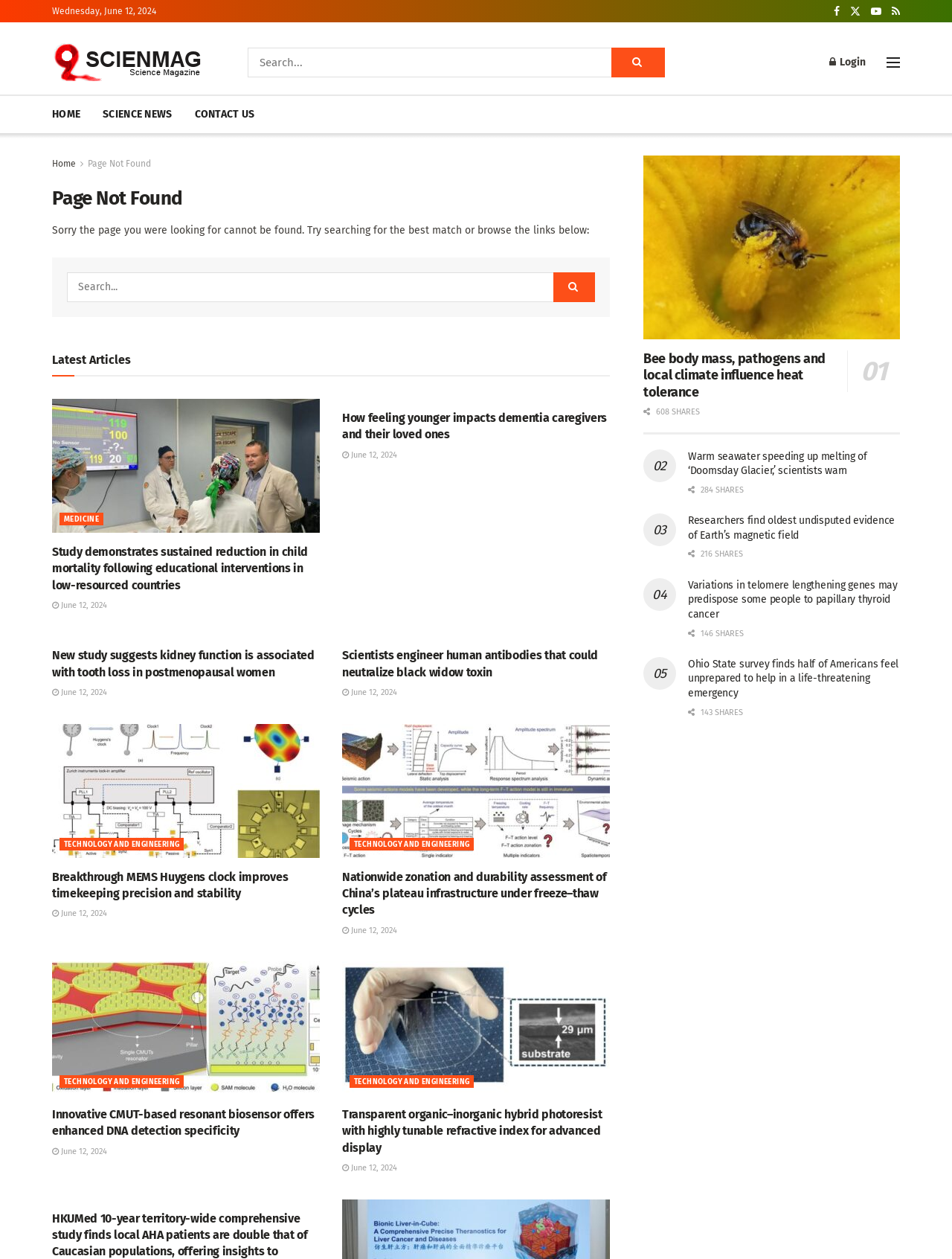Specify the bounding box coordinates of the region I need to click to perform the following instruction: "Read the latest article". The coordinates must be four float numbers in the range of 0 to 1, i.e., [left, top, right, bottom].

[0.055, 0.317, 0.359, 0.488]